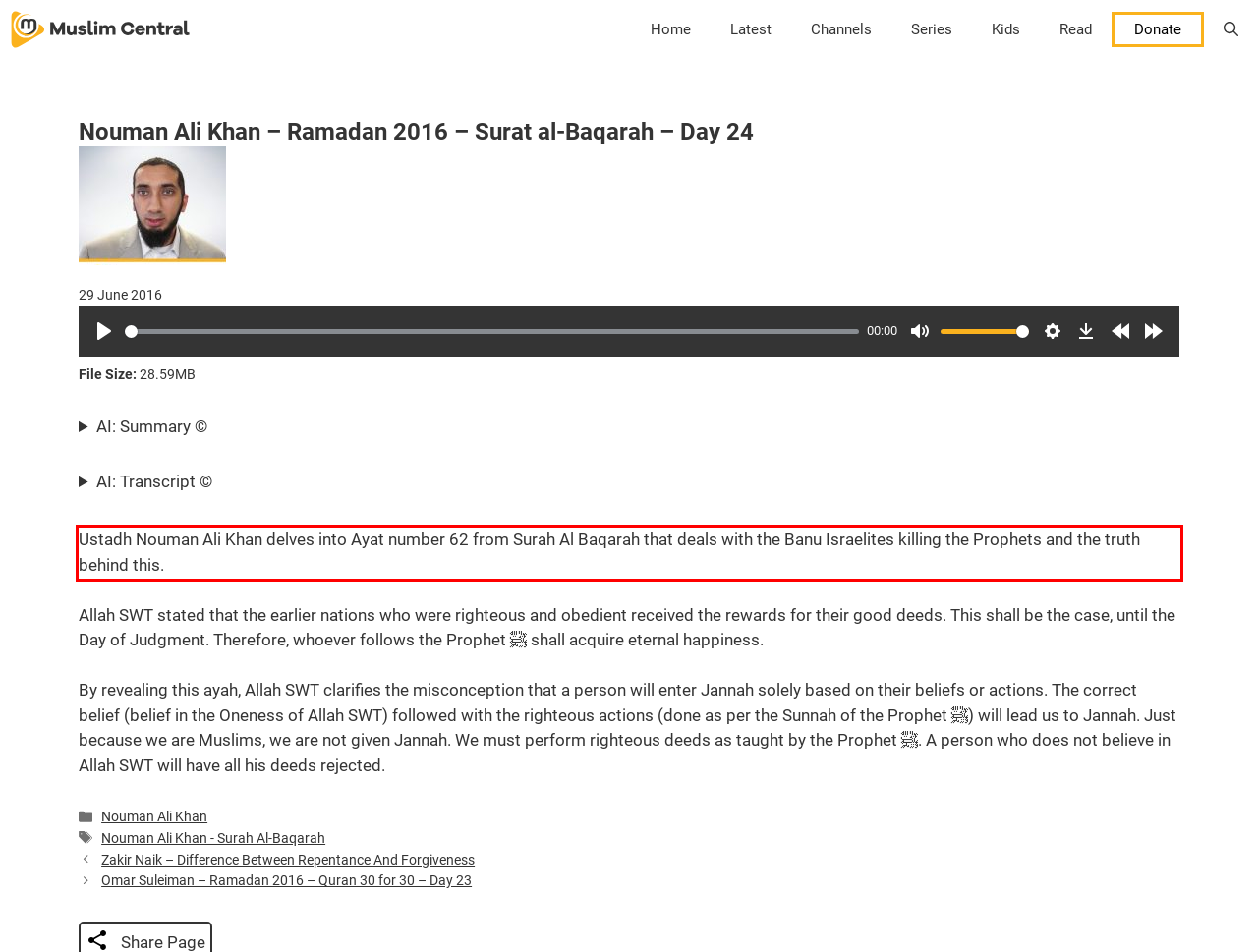Given a screenshot of a webpage containing a red rectangle bounding box, extract and provide the text content found within the red bounding box.

Ustadh Nouman Ali Khan delves into Ayat number 62 from Surah Al Baqarah that deals with the Banu Israelites killing the Prophets and the truth behind this.